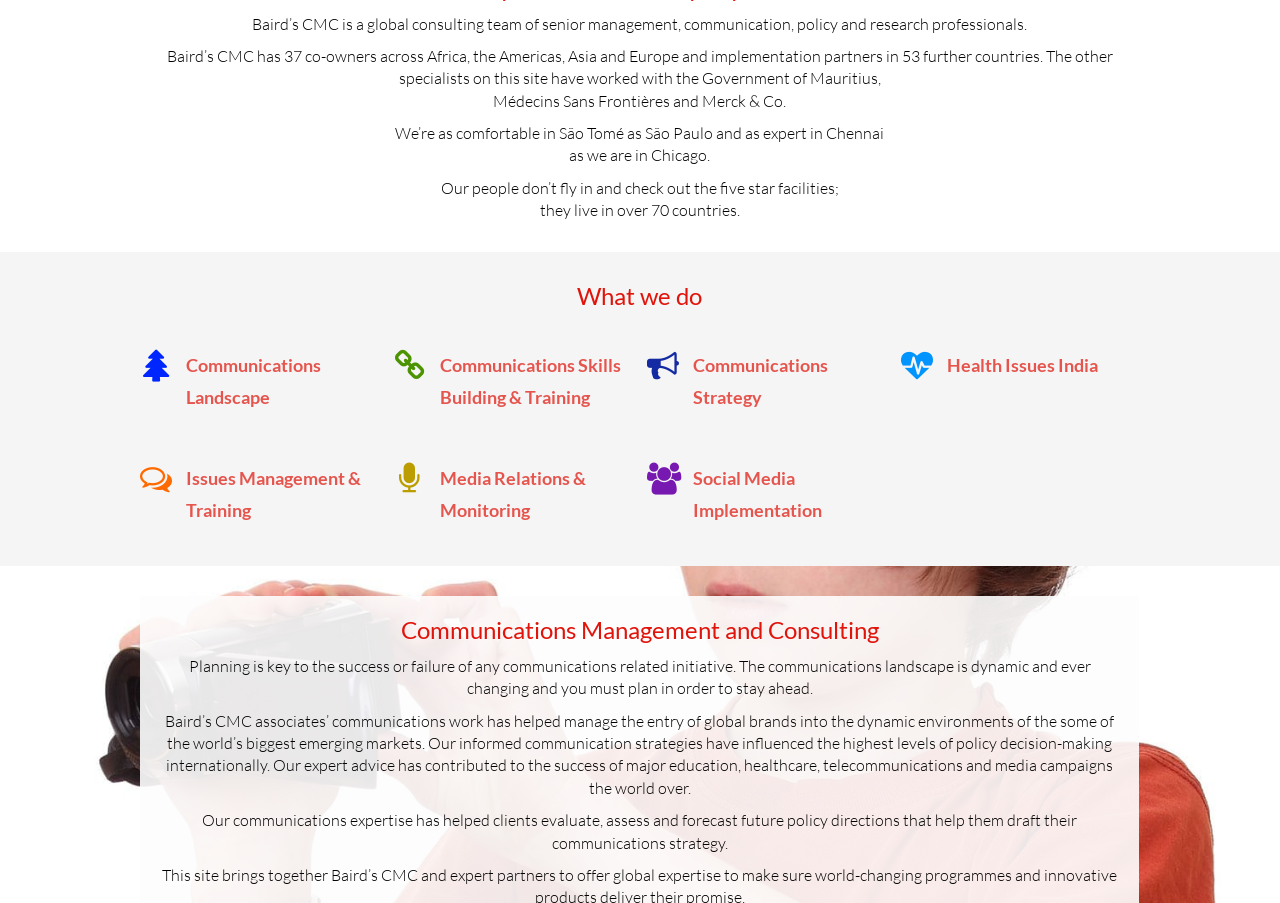What is one of the services offered by Baird’s CMC?
Using the image as a reference, answer the question in detail.

The answer can be found in the link element that states ' Communications Strategy'. This is one of the services offered by Baird’s CMC.